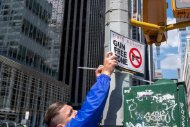What is the sign being attached?
Utilize the image to construct a detailed and well-explained answer.

The person in the image is attaching a sign, and the caption explicitly states that the sign reads 'GUN FREE ZONE', indicating a new policy aimed at enhancing public safety.